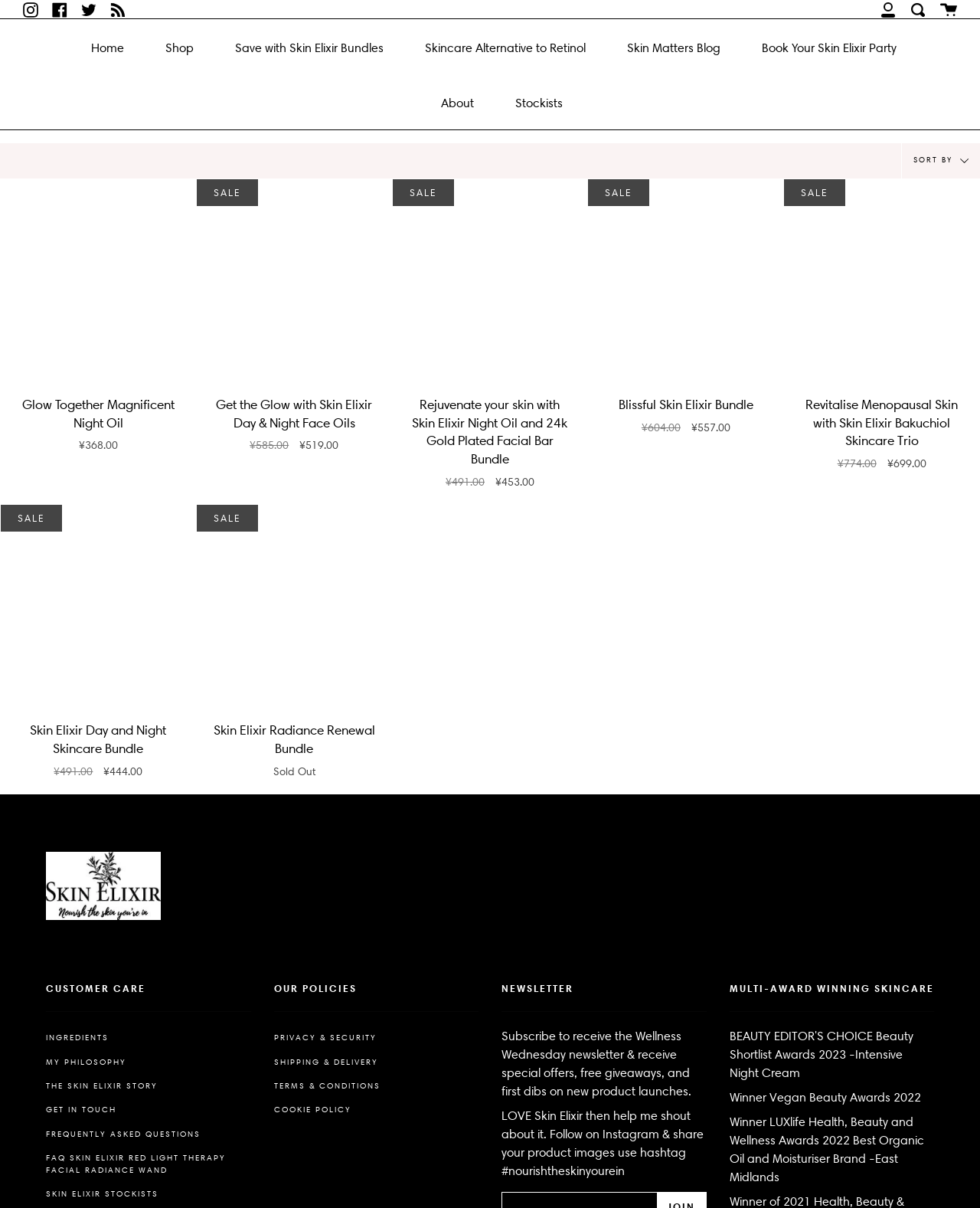What is the purpose of the 'SORT BY' button?
Answer the question with a single word or phrase derived from the image.

To sort products